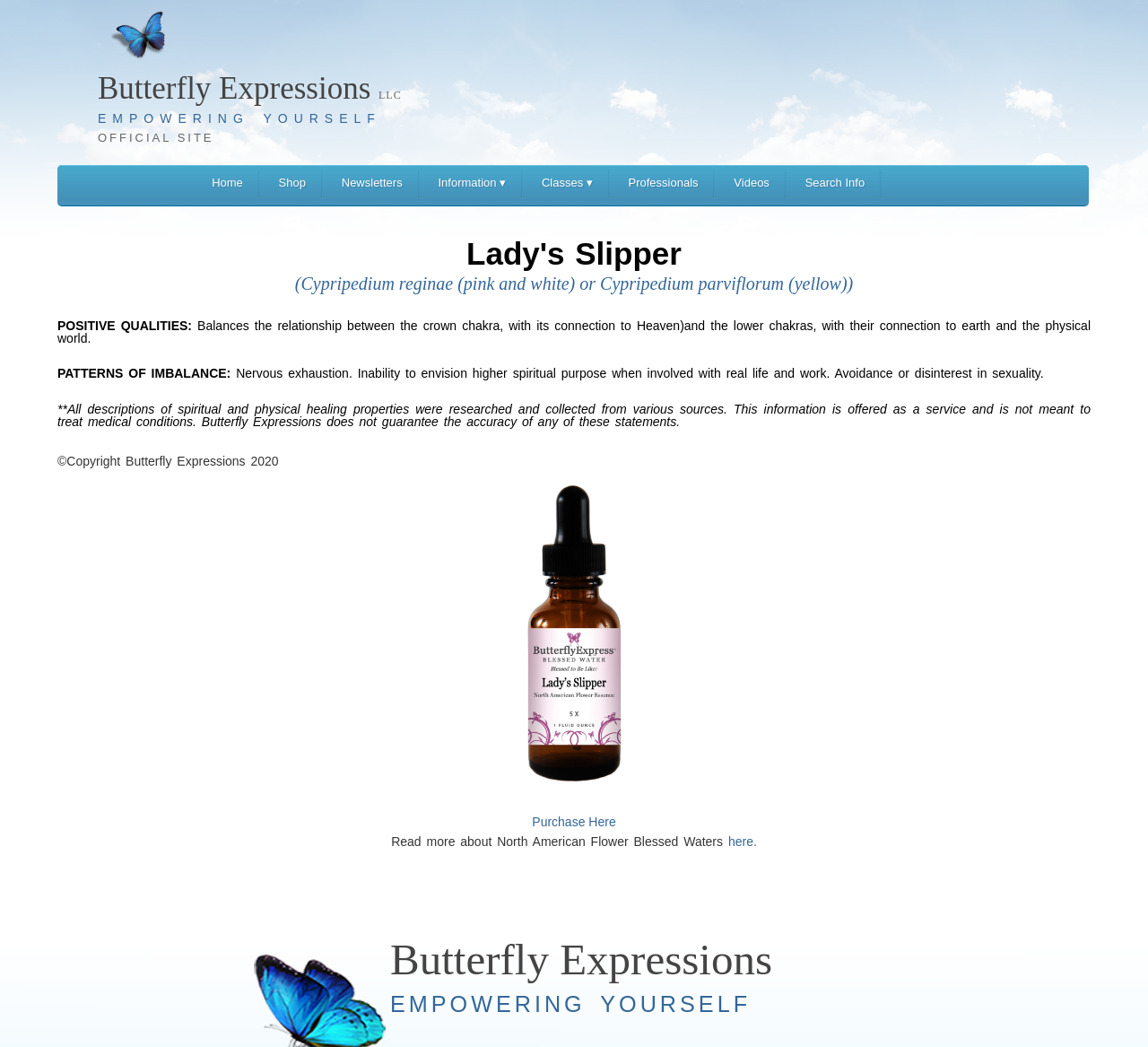What is the topic of the webpage?
Provide a concise answer using a single word or phrase based on the image.

Herbal remedies